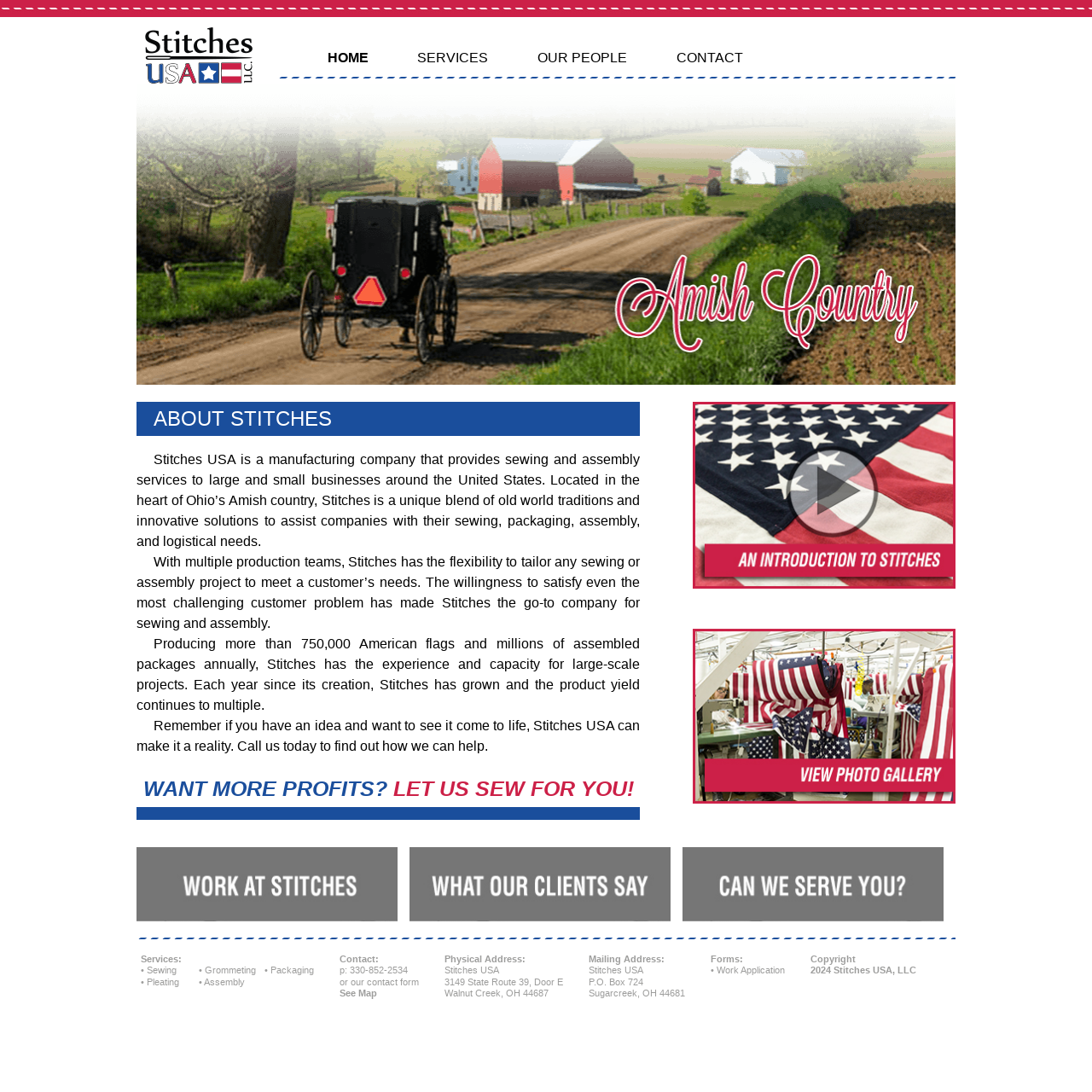What is the phone number of Stitches USA?
Refer to the image and provide a one-word or short phrase answer.

330-852-2534